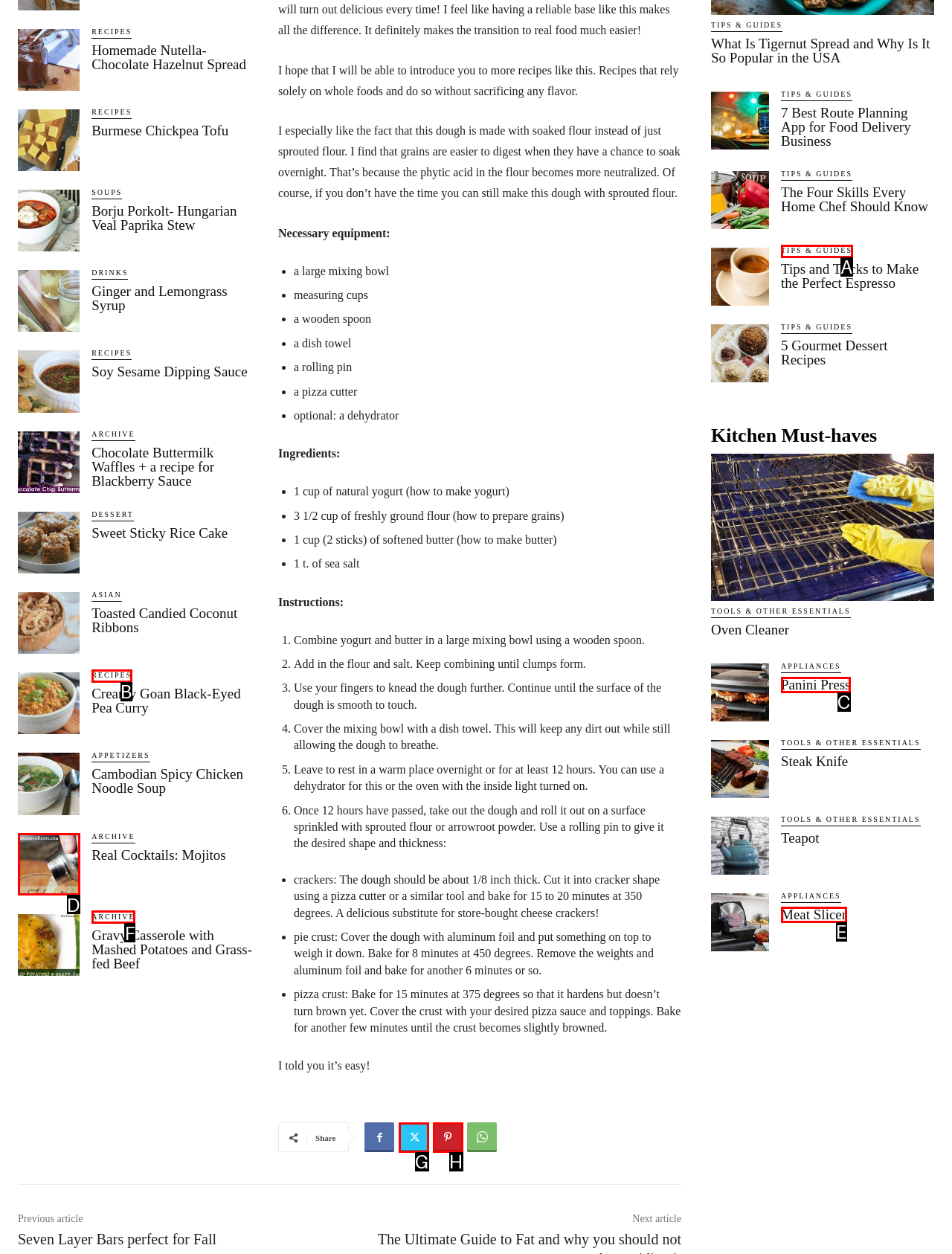Given the element description: Tips & Guides
Pick the letter of the correct option from the list.

A